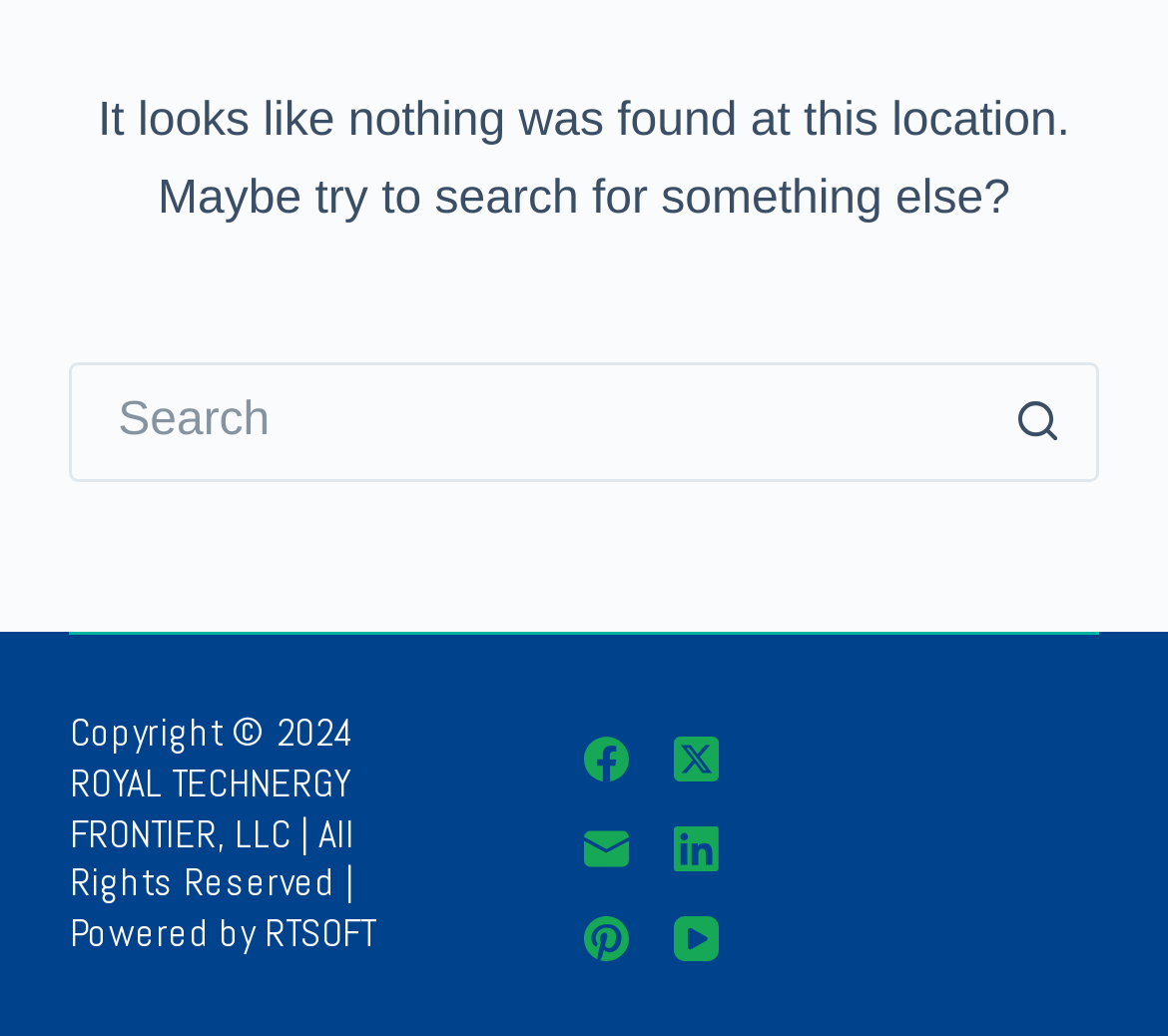Given the element description Menu, predict the bounding box coordinates for the UI element in the webpage screenshot. The format should be (top-left x, top-left y, bottom-right x, bottom-right y), and the values should be between 0 and 1.

None